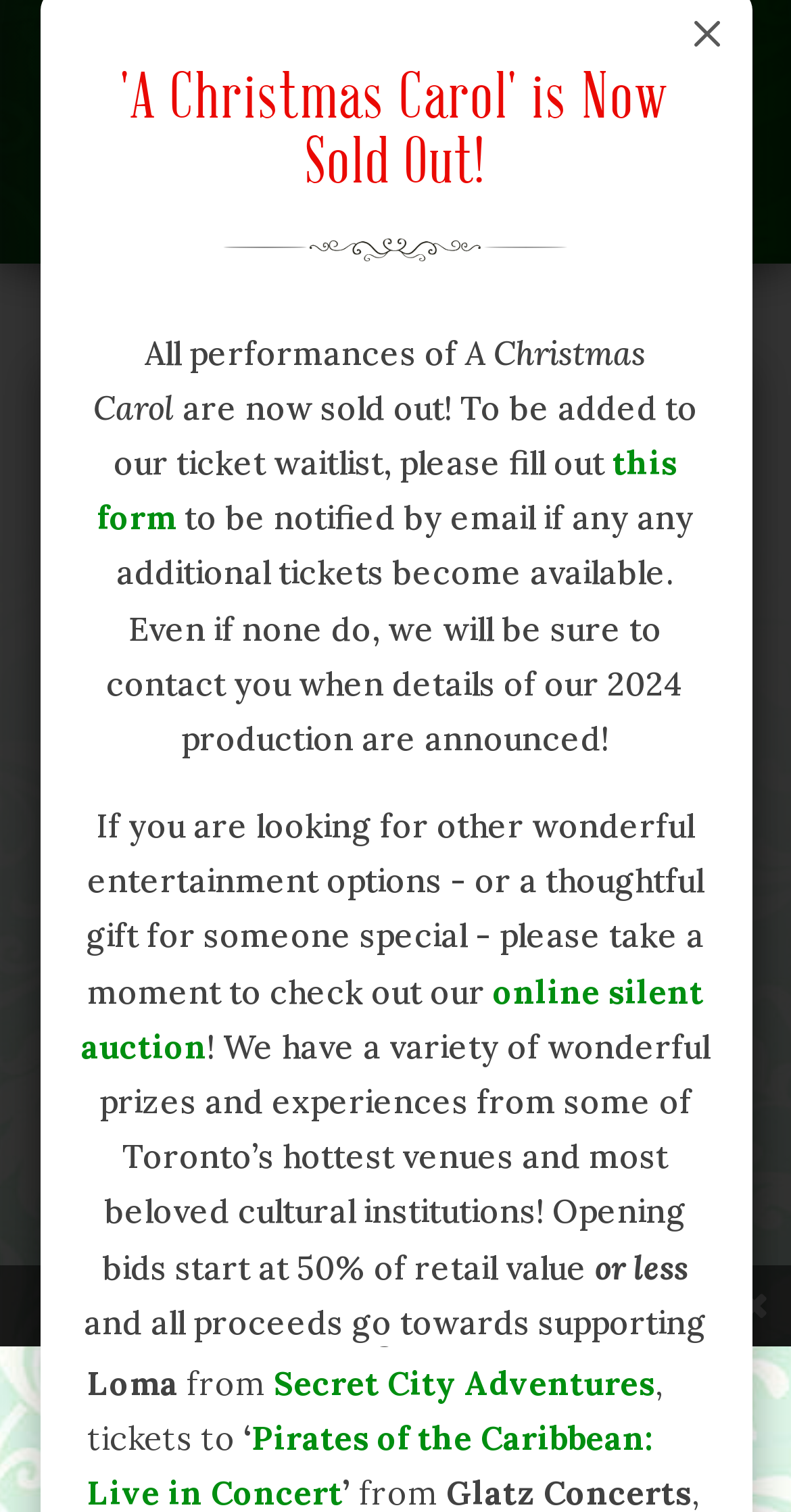Please determine the bounding box coordinates for the element that should be clicked to follow these instructions: "Check out the online silent auction".

[0.103, 0.642, 0.89, 0.705]